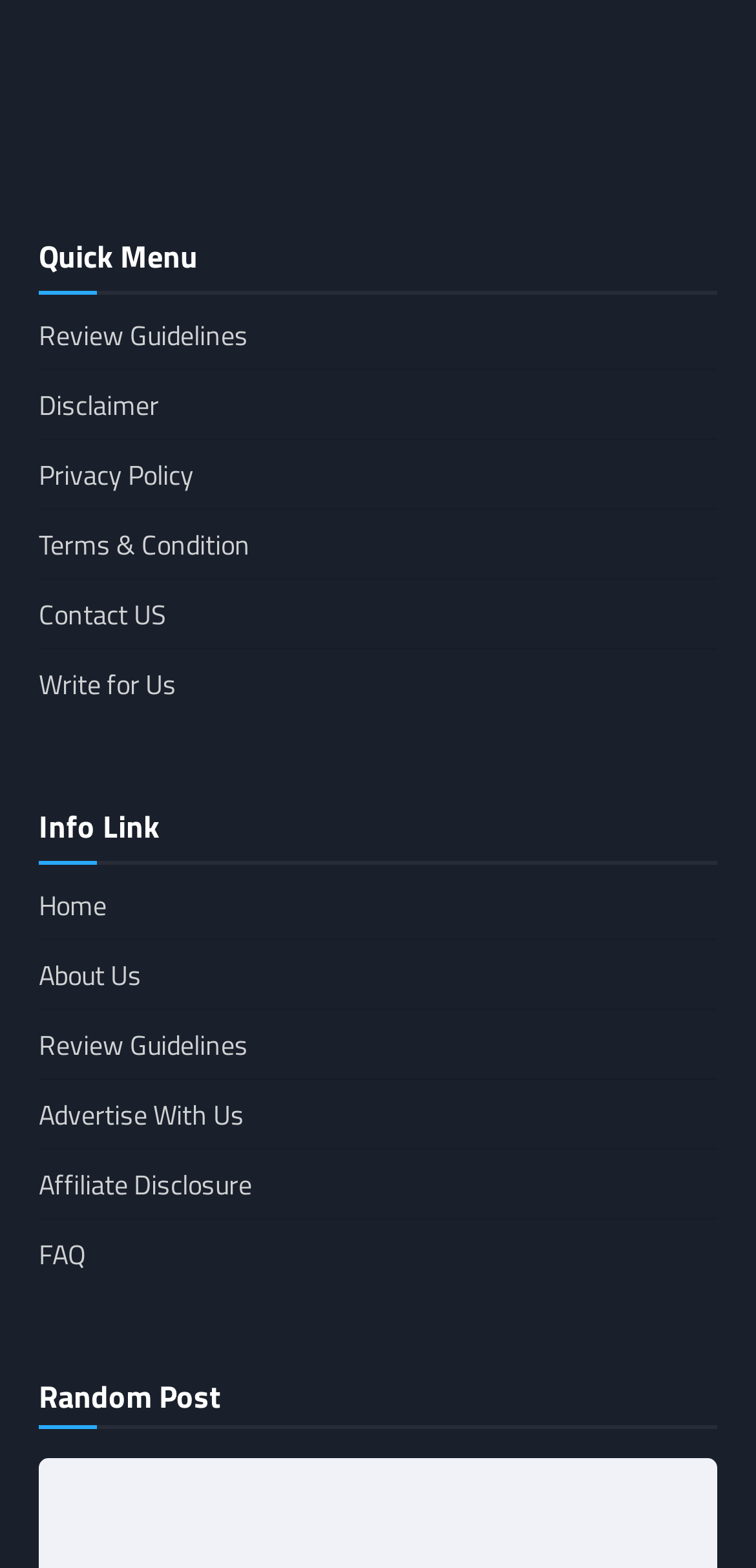Find the bounding box coordinates of the element to click in order to complete this instruction: "Read Disclaimer". The bounding box coordinates must be four float numbers between 0 and 1, denoted as [left, top, right, bottom].

[0.051, 0.245, 0.21, 0.271]